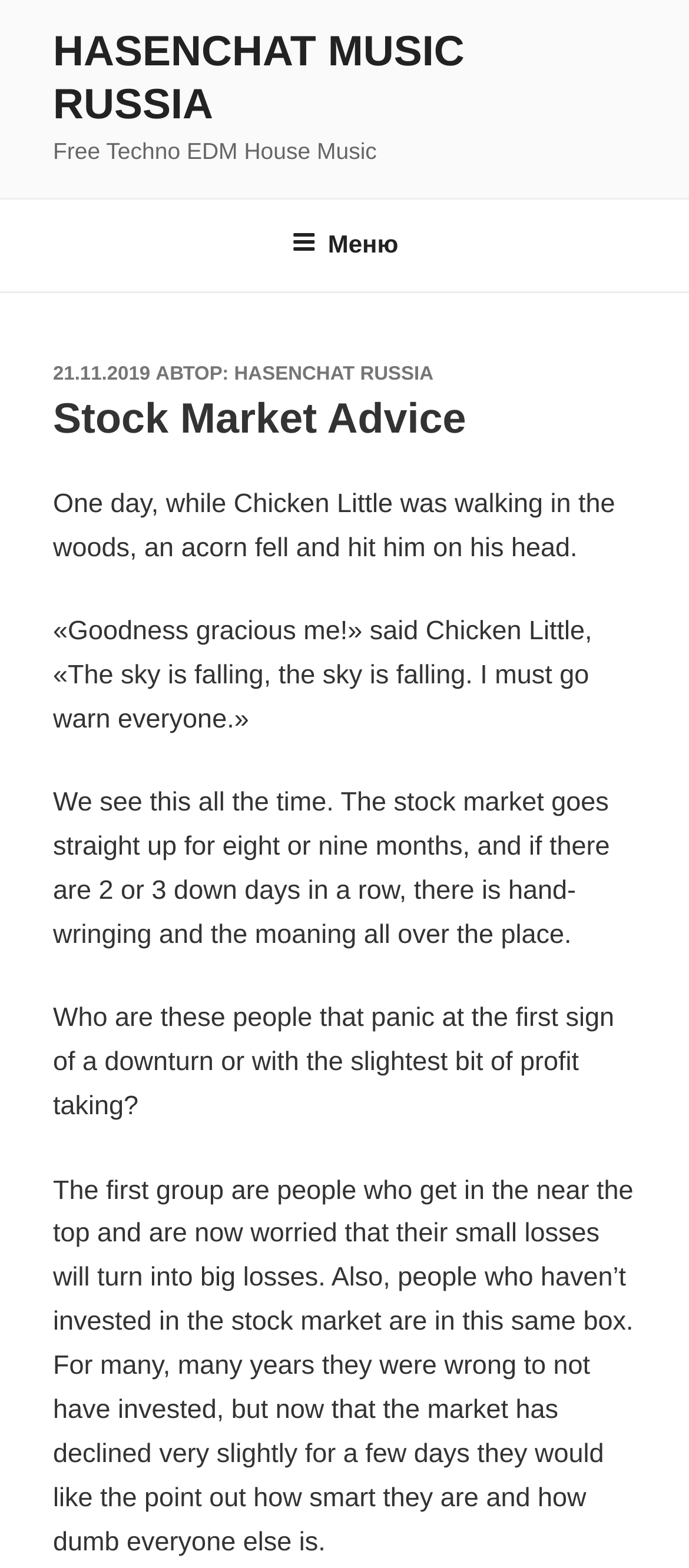Your task is to extract the text of the main heading from the webpage.

Stock Market Advice